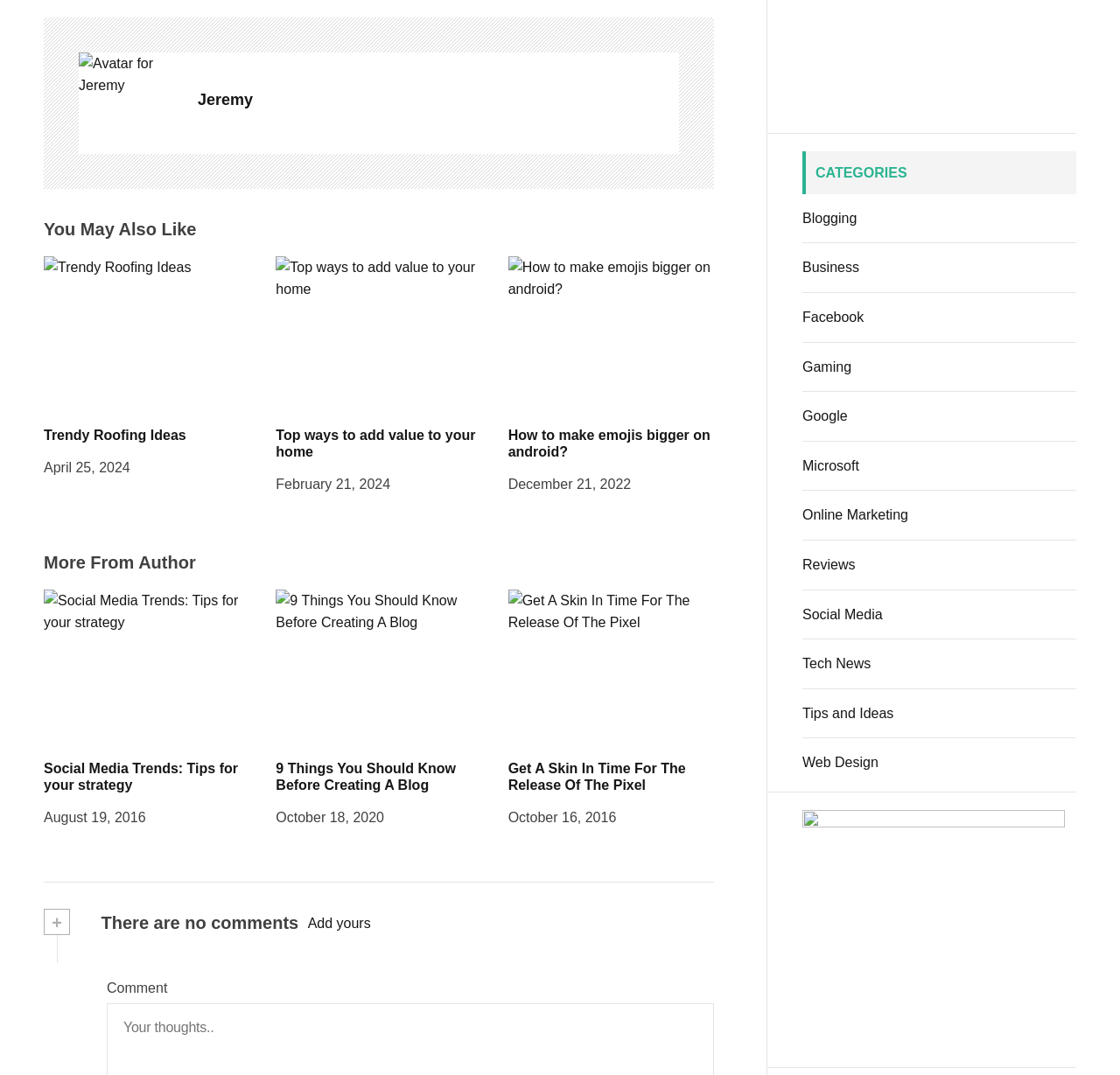Bounding box coordinates are to be given in the format (top-left x, top-left y, bottom-right x, bottom-right y). All values must be floating point numbers between 0 and 1. Provide the bounding box coordinate for the UI element described as: alt="Trendy Roofing Ideas"

[0.039, 0.238, 0.223, 0.385]